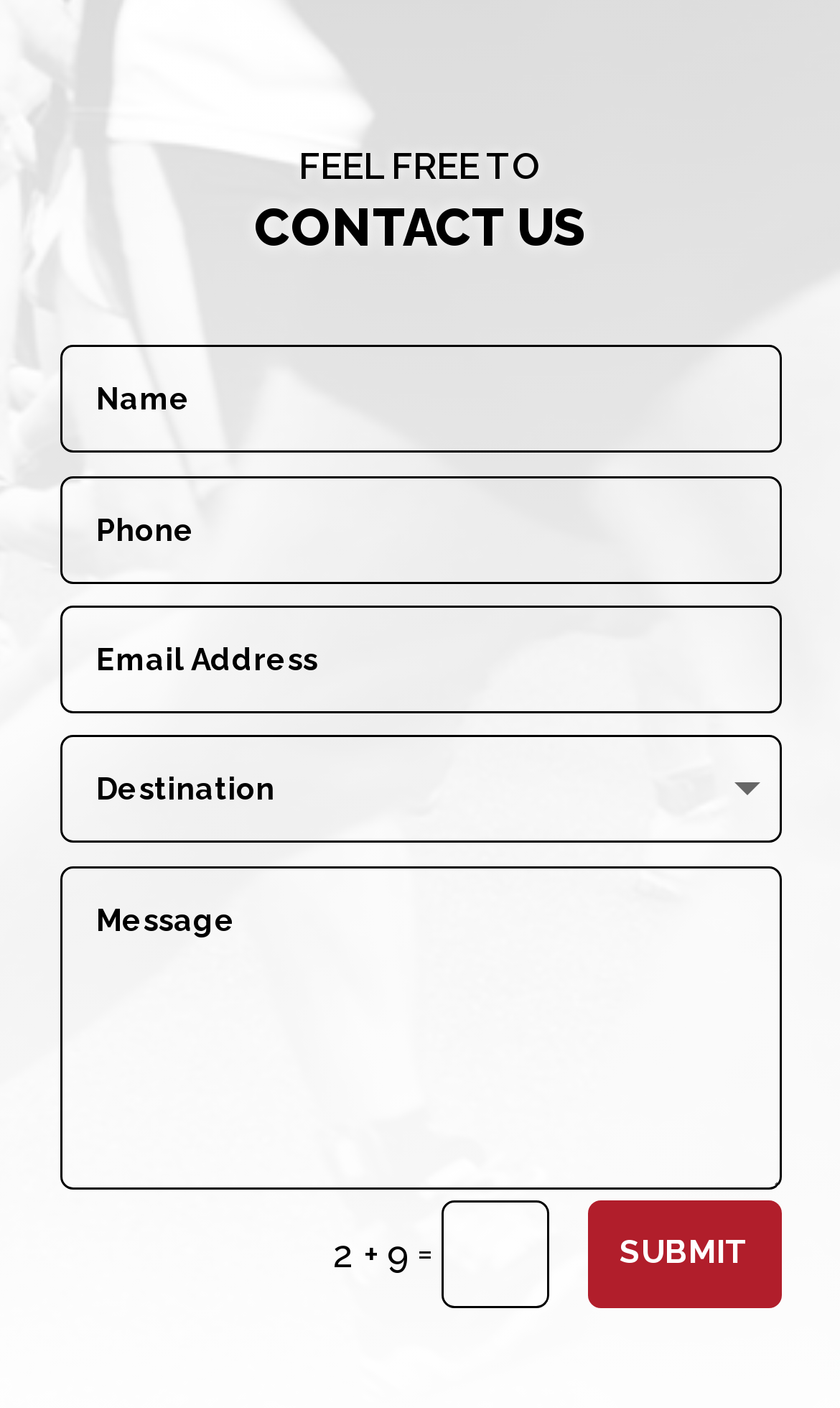Give a one-word or short phrase answer to the question: 
How many textboxes are there?

5